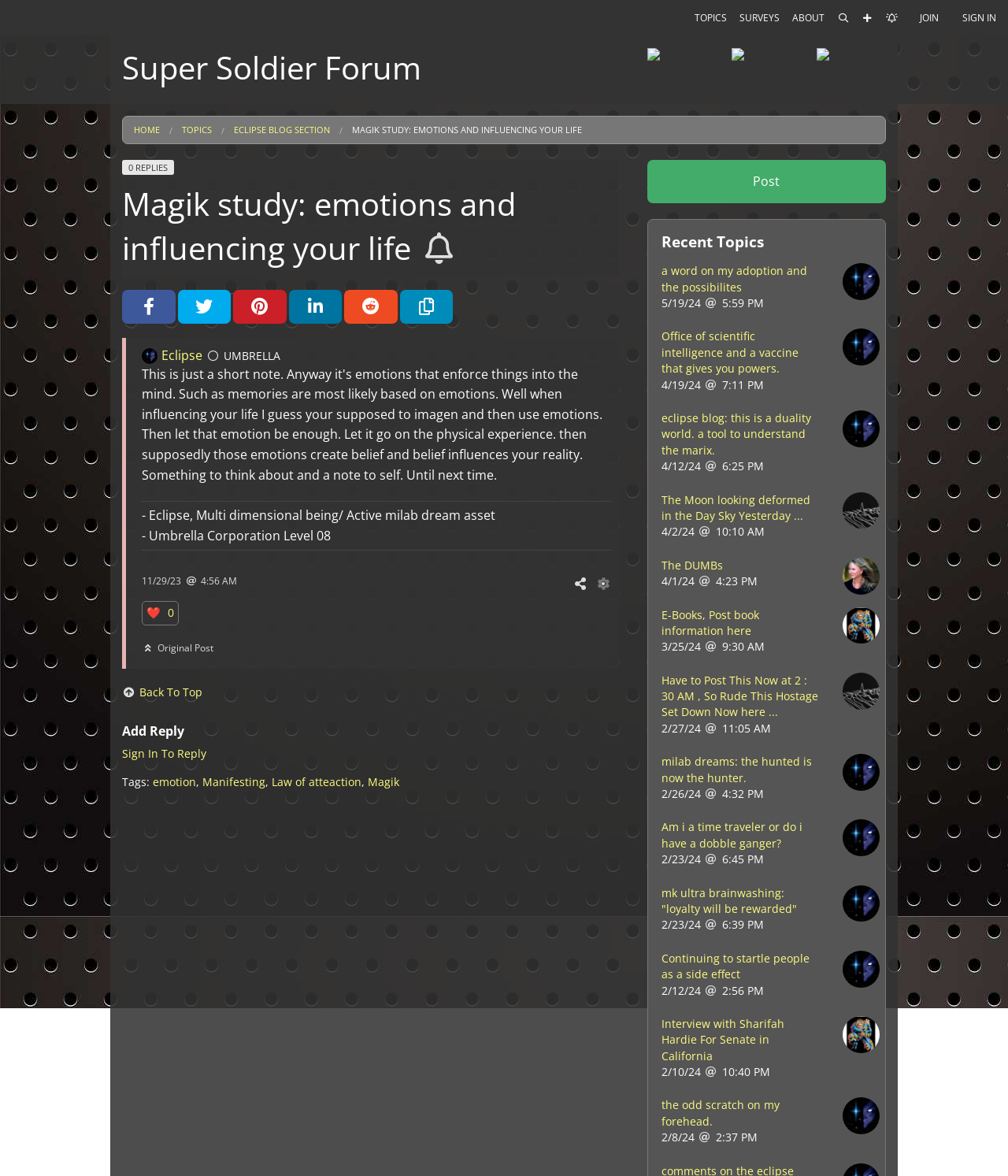Locate the bounding box coordinates of the clickable area to execute the instruction: "Click on the 'Eclipse' link". Provide the coordinates as four float numbers between 0 and 1, represented as [left, top, right, bottom].

[0.141, 0.294, 0.16, 0.309]